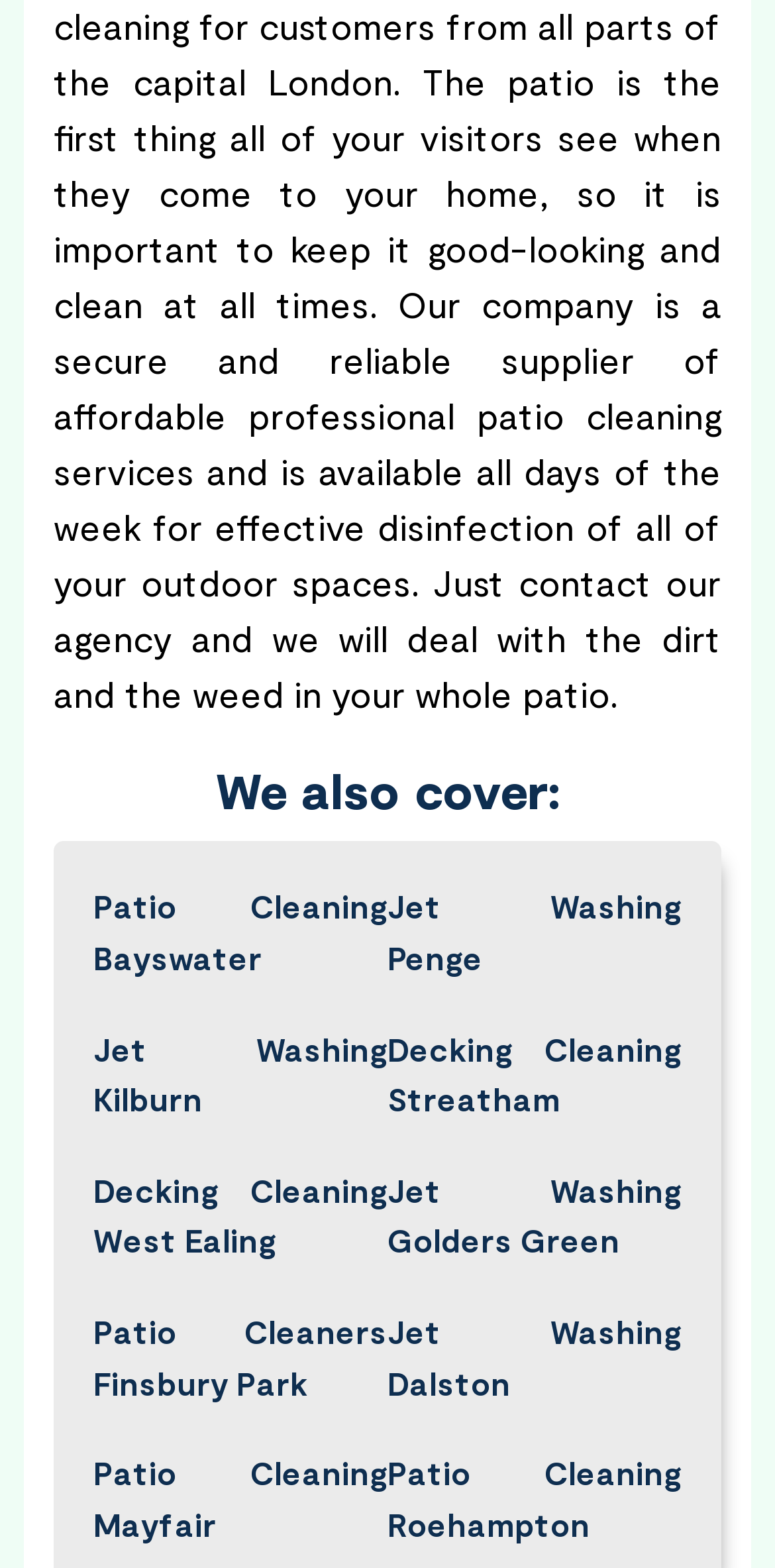Provide a brief response in the form of a single word or phrase:
Are all links related to patio cleaning?

No